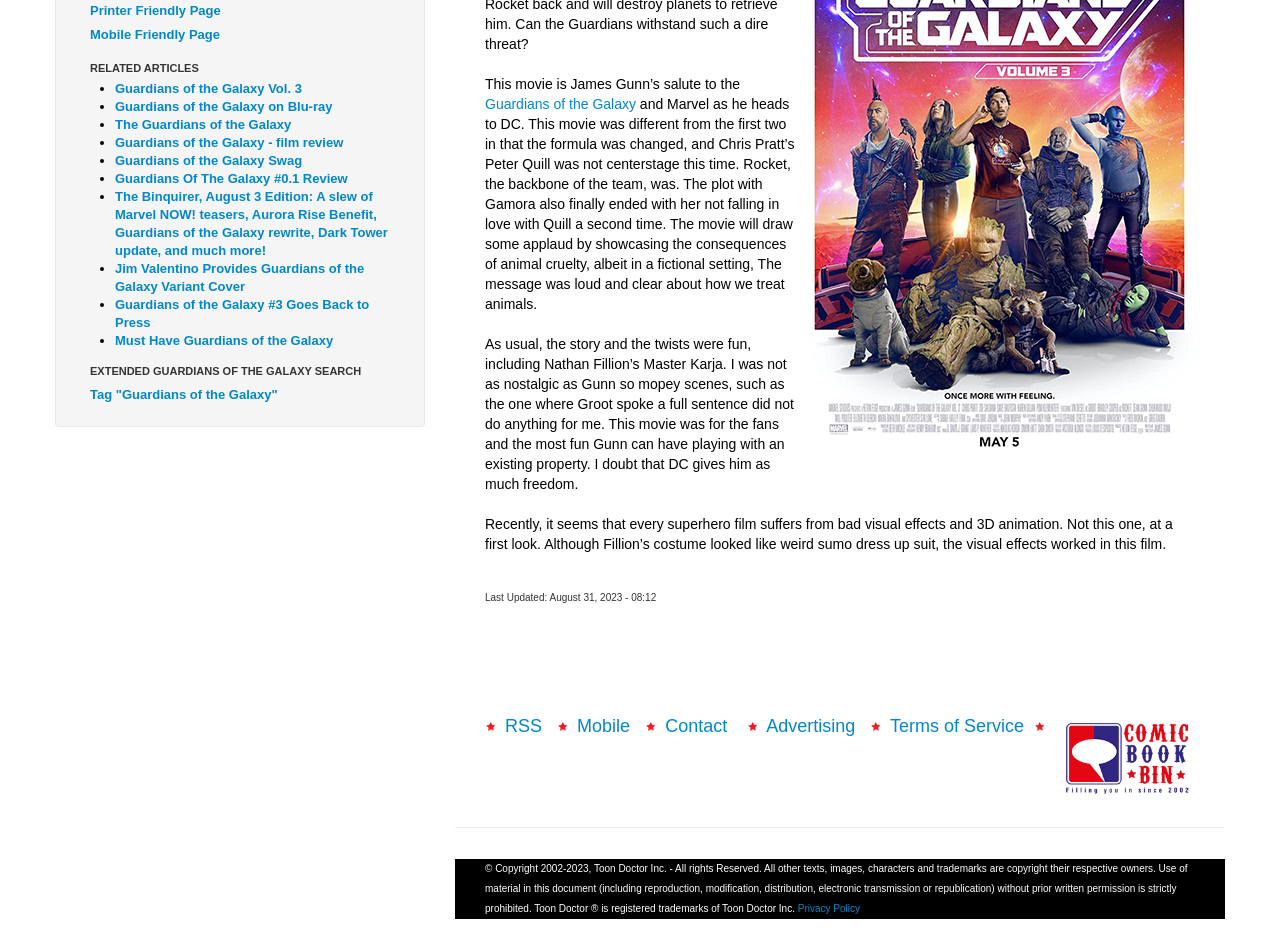Bounding box coordinates are to be given in the format (top-left x, top-left y, bottom-right x, bottom-right y). All values must be floating point numbers between 0 and 1. Provide the bounding box coordinate for the UI element described as: Guardians of the Galaxy

[0.379, 0.101, 0.497, 0.118]